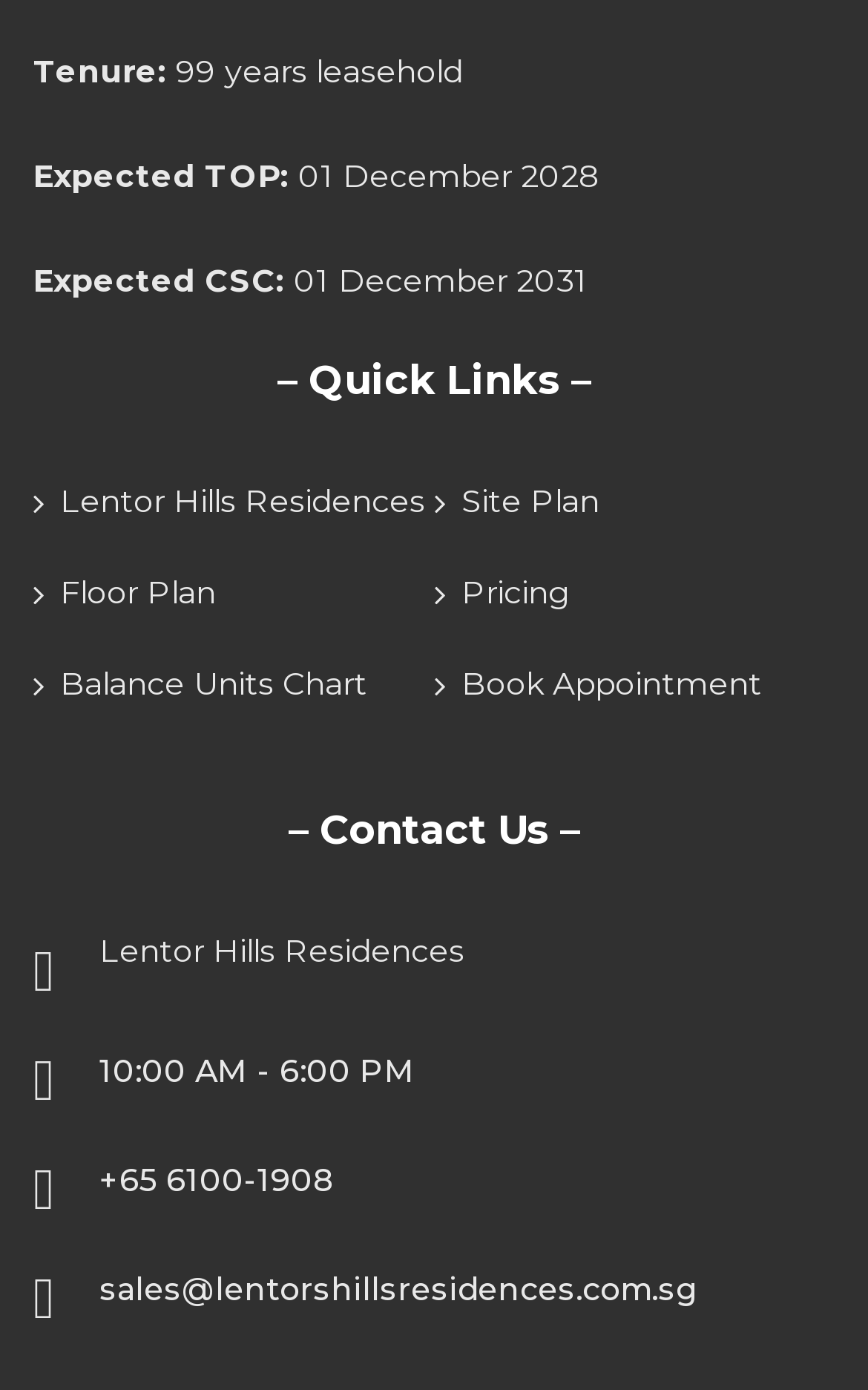Examine the image and give a thorough answer to the following question:
What is the tenure of the property?

I found the answer by looking at the StaticText element with the text 'Tenure:' and its adjacent element with the text '99 years leasehold'.